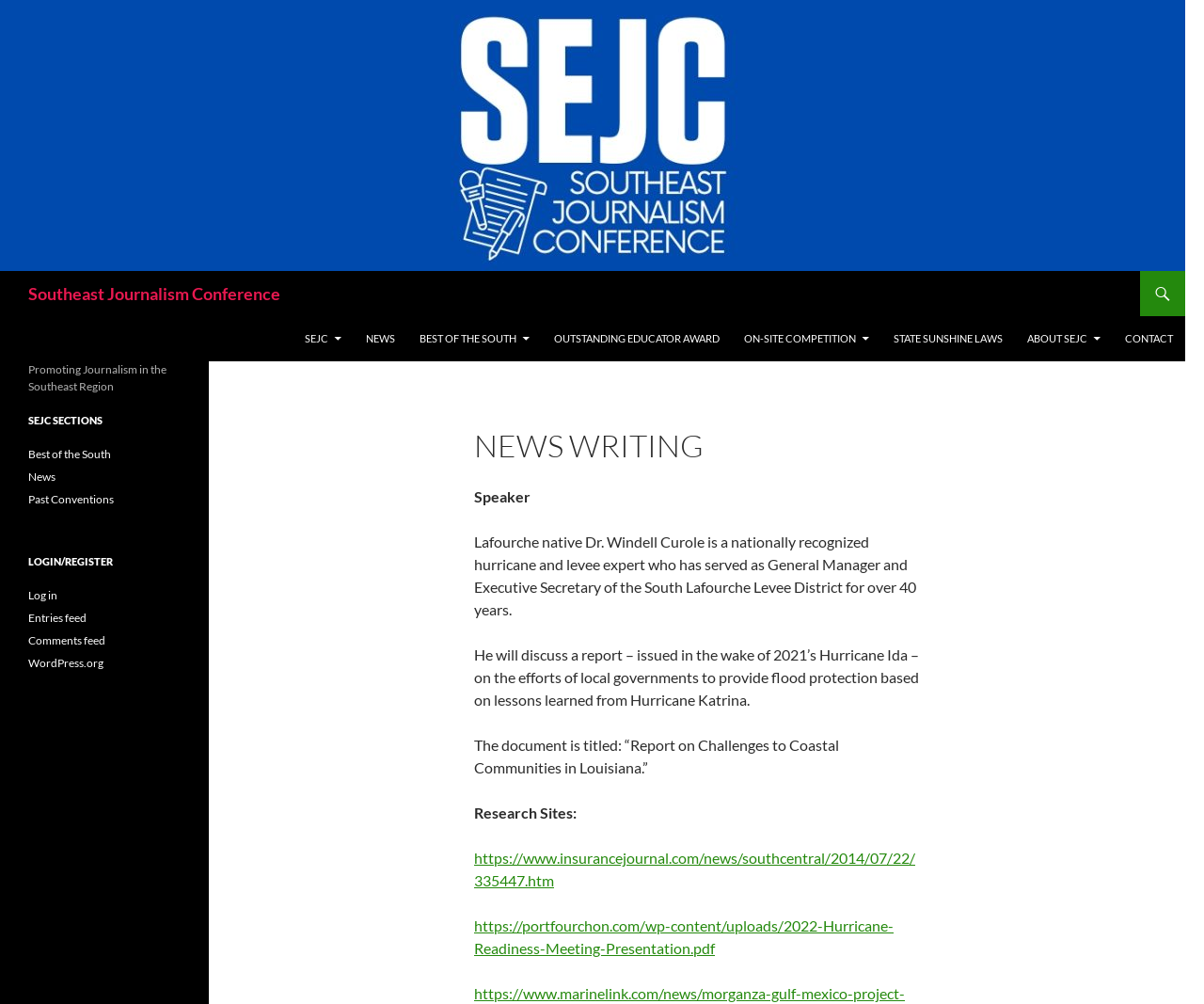Reply to the question below using a single word or brief phrase:
How many research sites are listed on the webpage?

2